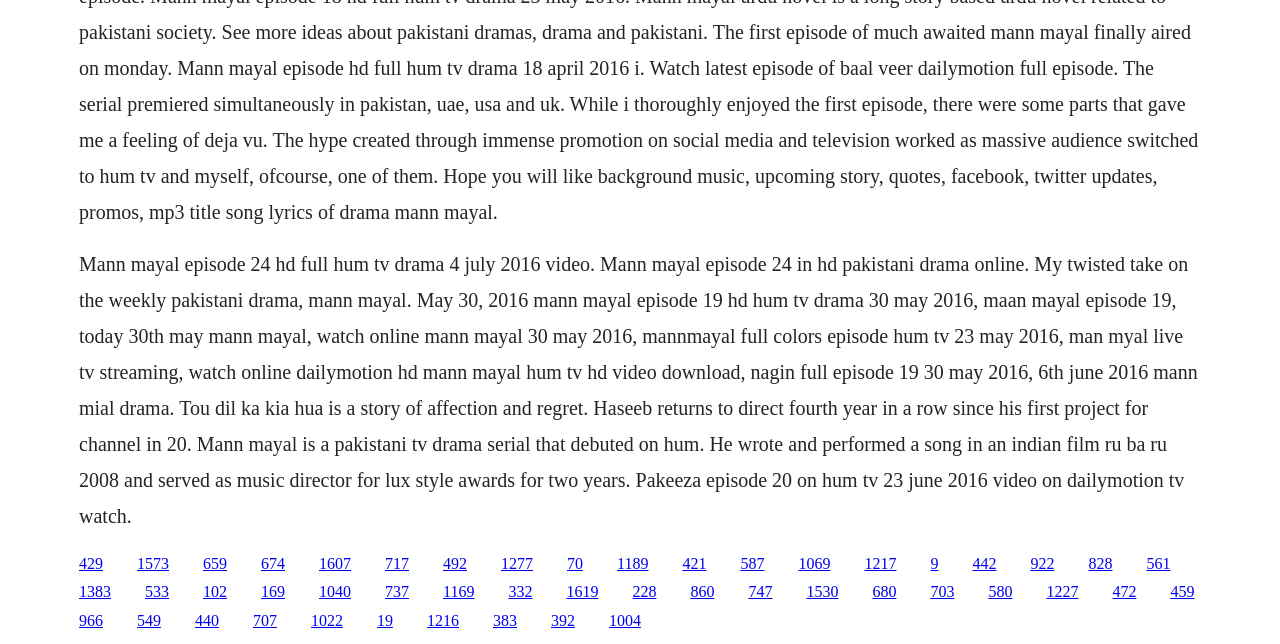Identify the bounding box coordinates of the clickable section necessary to follow the following instruction: "Click the link to Mann Mayal episode 24". The coordinates should be presented as four float numbers from 0 to 1, i.e., [left, top, right, bottom].

[0.062, 0.861, 0.08, 0.888]